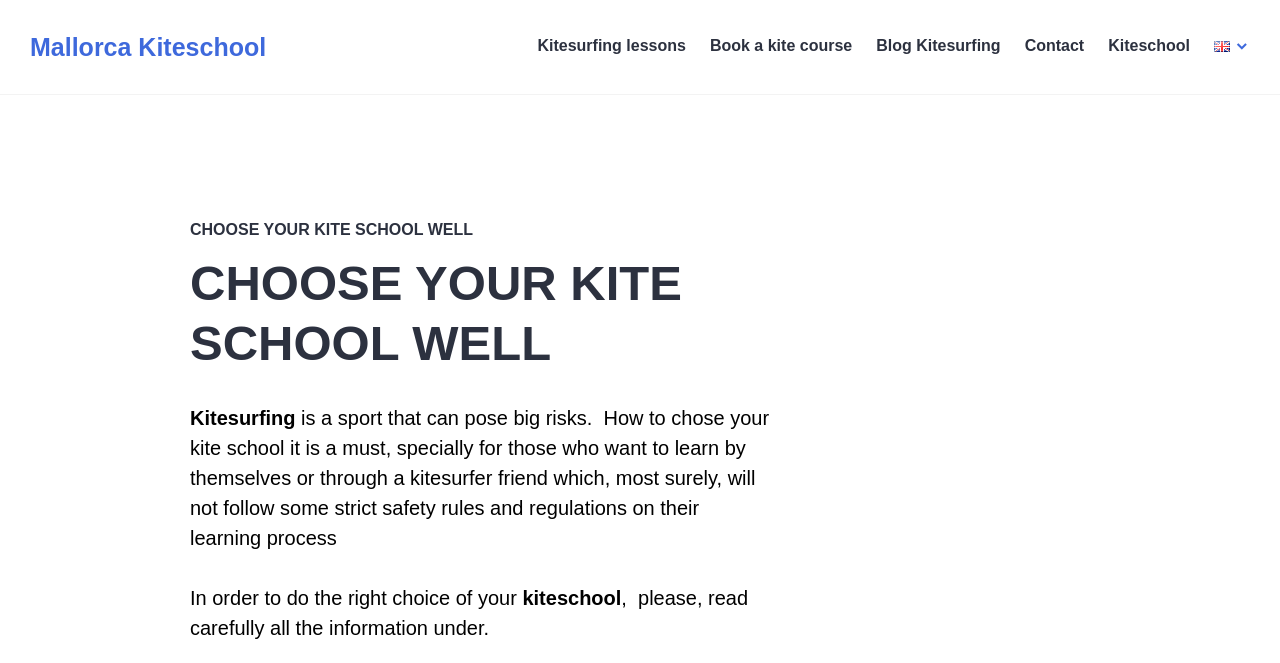Please locate the bounding box coordinates of the element that should be clicked to complete the given instruction: "Visit Joy Somatics on Facebook".

None